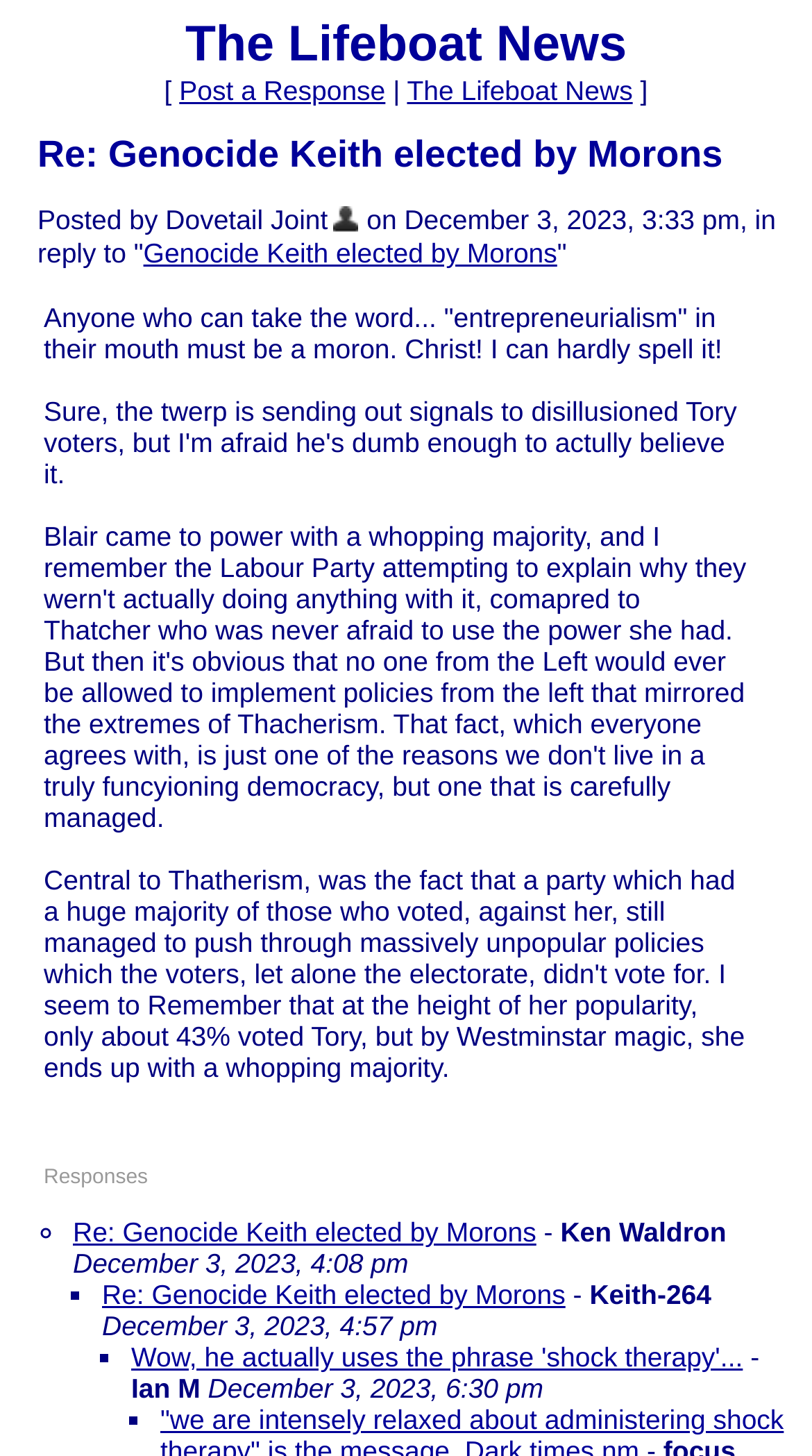Can you find the bounding box coordinates for the UI element given this description: "title="User Info""? Provide the coordinates as four float numbers between 0 and 1: [left, top, right, bottom].

[0.411, 0.142, 0.442, 0.163]